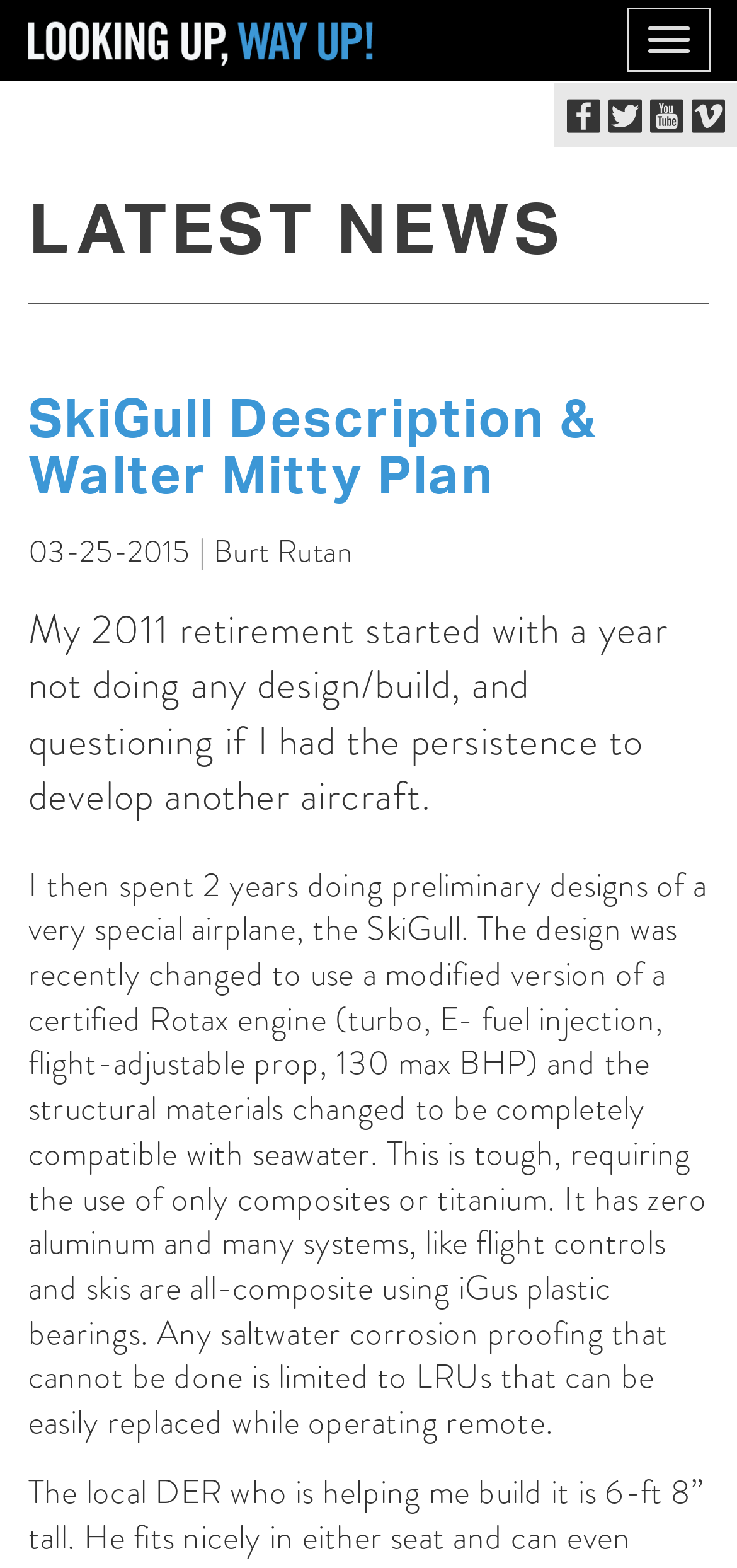Who is the author of the SkiGull Description?
Please use the image to deliver a detailed and complete answer.

I found this information by looking at the text '| Burt Rutan' which appears to be the author's name, and it is located near the heading 'SkiGull Description & Walter Mitty Plan'.